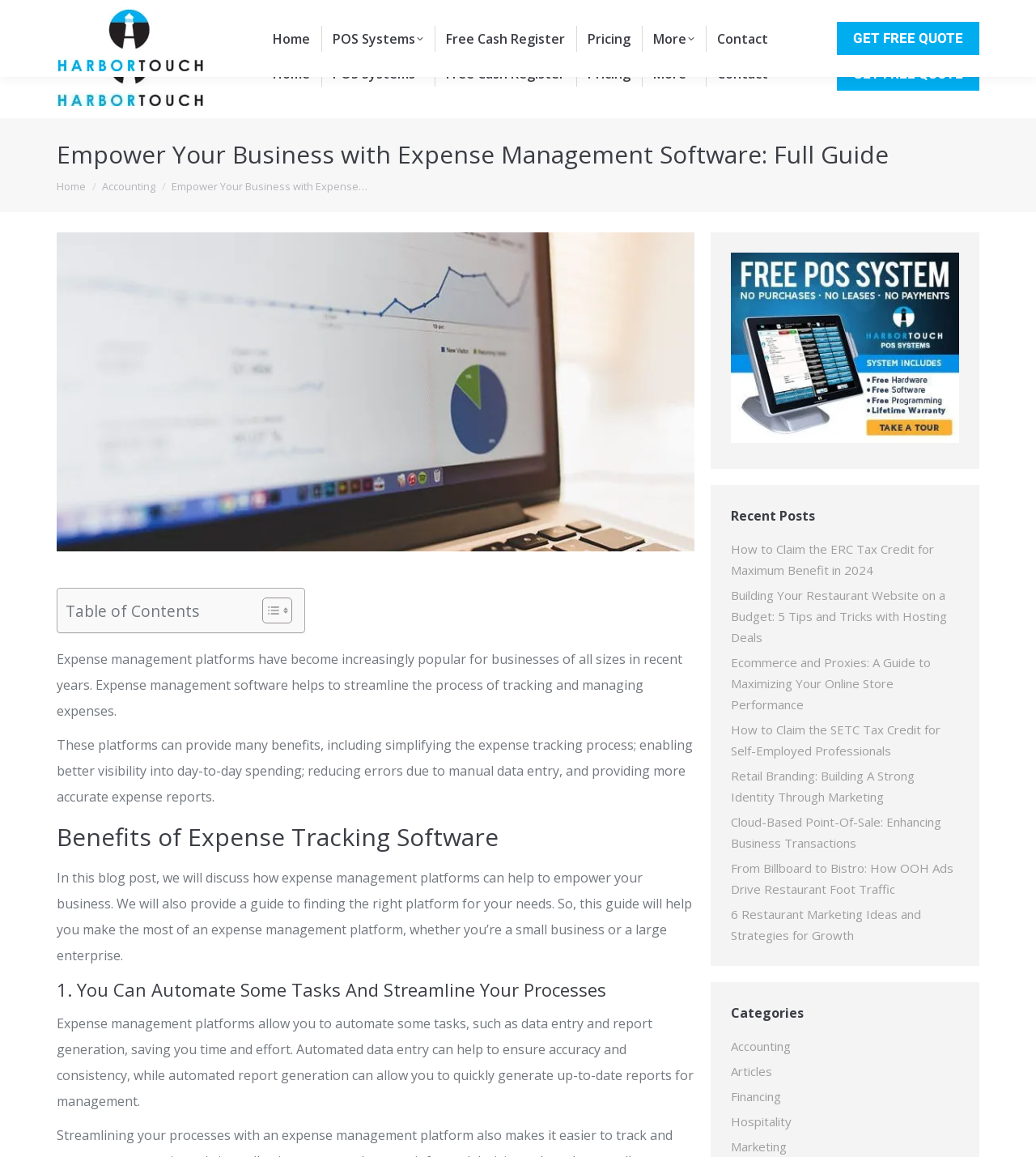What is the purpose of expense management software?
From the details in the image, provide a complete and detailed answer to the question.

According to the webpage, expense management software helps to streamline the process of tracking and managing expenses, providing many benefits including simplifying the expense tracking process, enabling better visibility into day-to-day spending, reducing errors due to manual data entry, and providing more accurate expense reports.